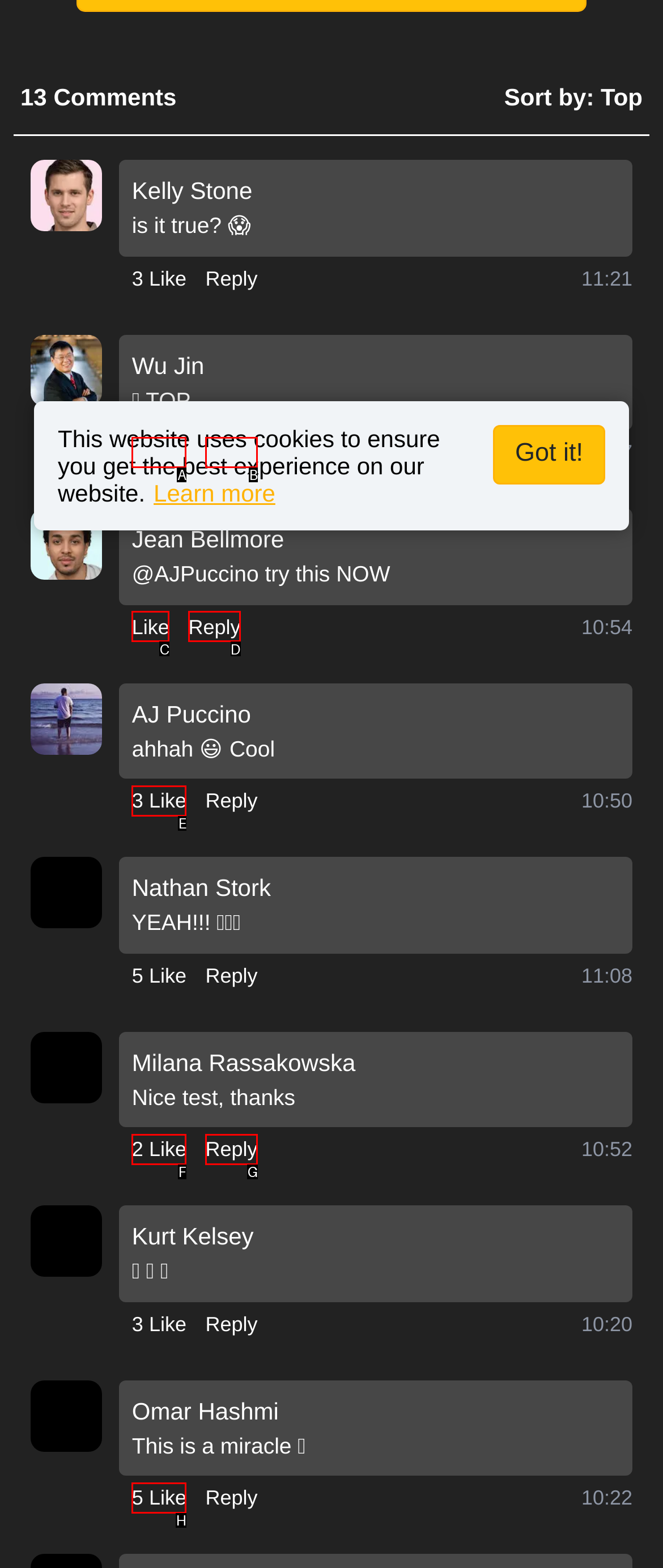Select the letter that corresponds to the UI element described as: Like
Answer by providing the letter from the given choices.

C